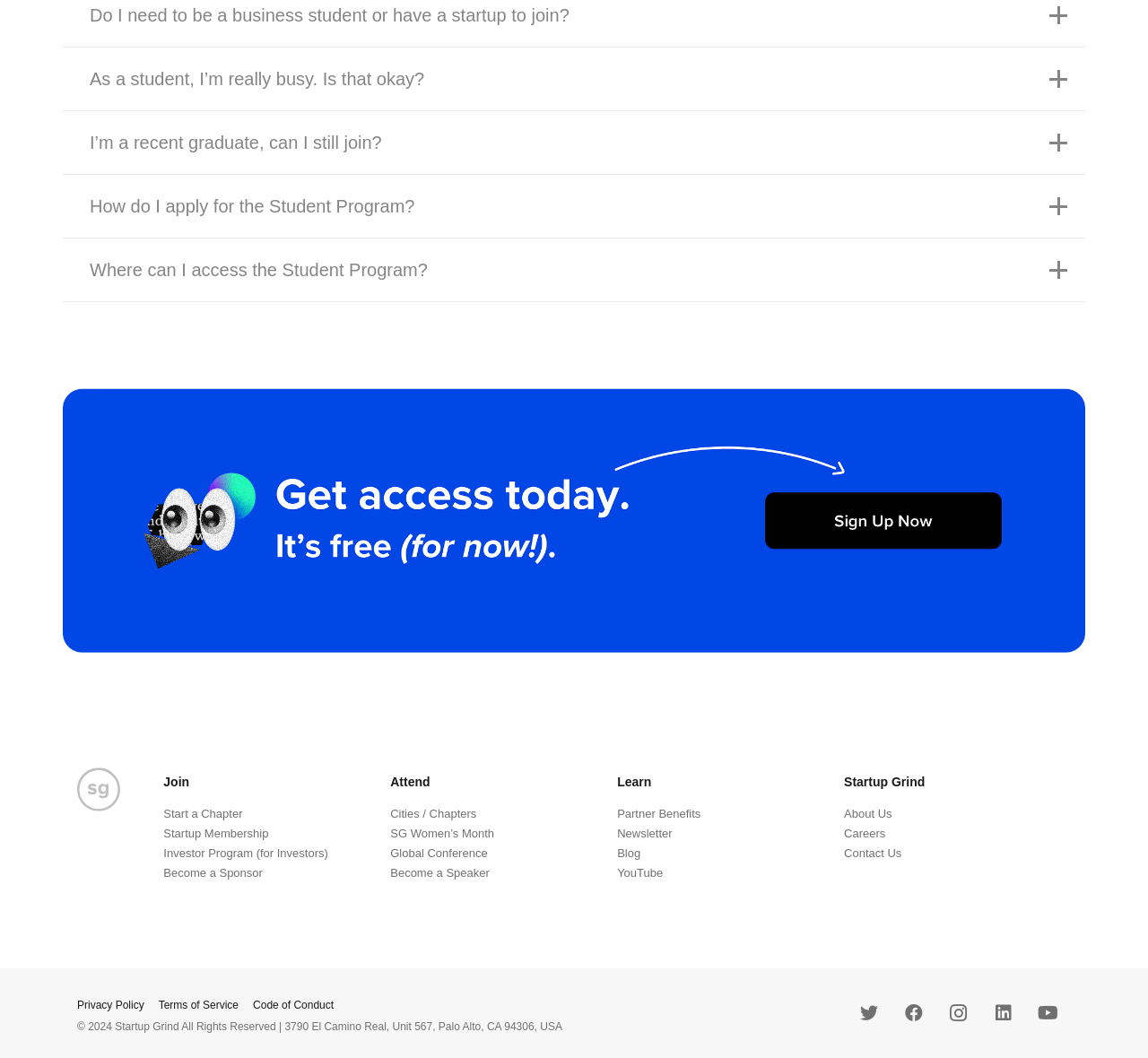Could you find the bounding box coordinates of the clickable area to complete this instruction: "Click on 'About Us'"?

[0.735, 0.763, 0.777, 0.776]